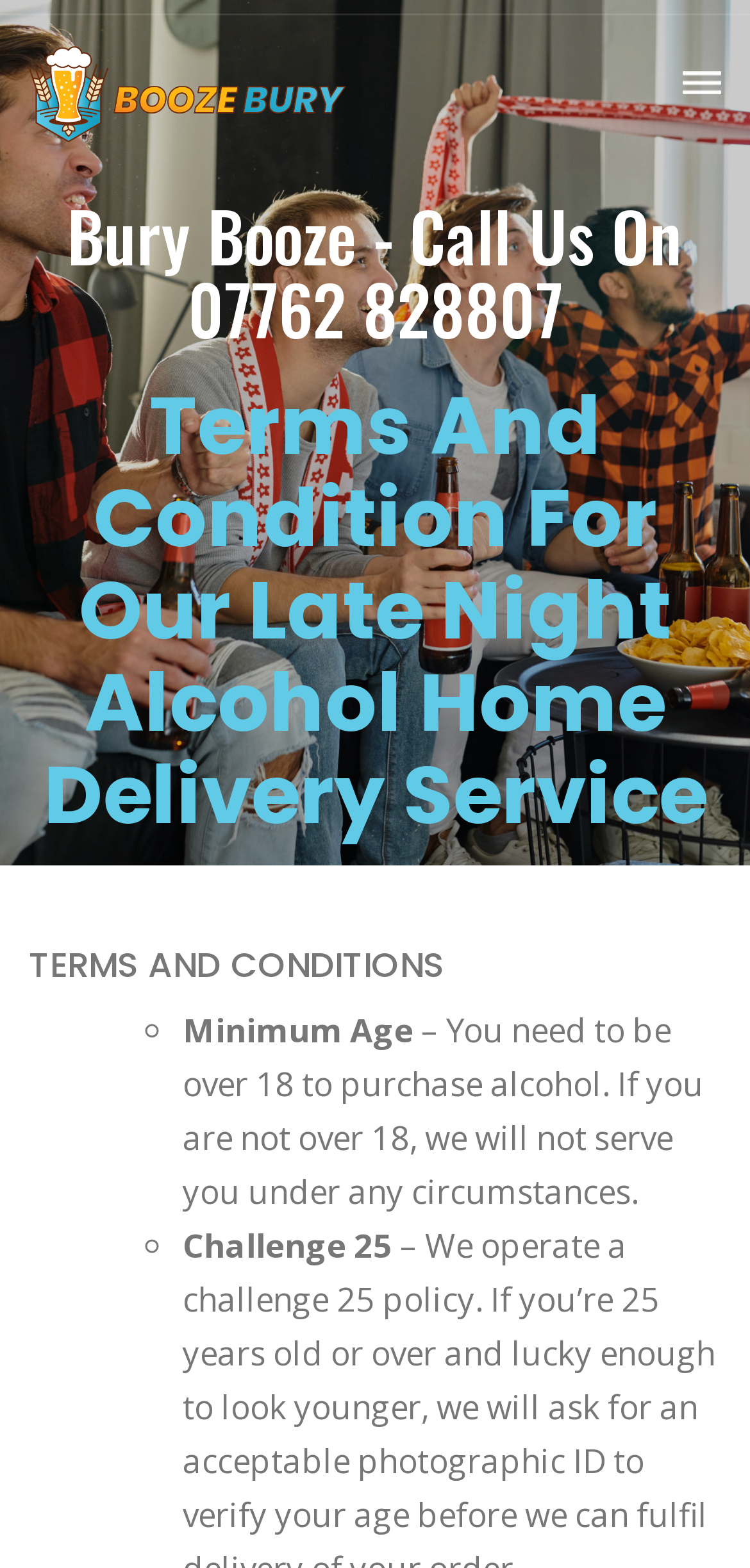Please answer the following question using a single word or phrase: 
What type of service does Booze Bury provide?

Alcohol delivery